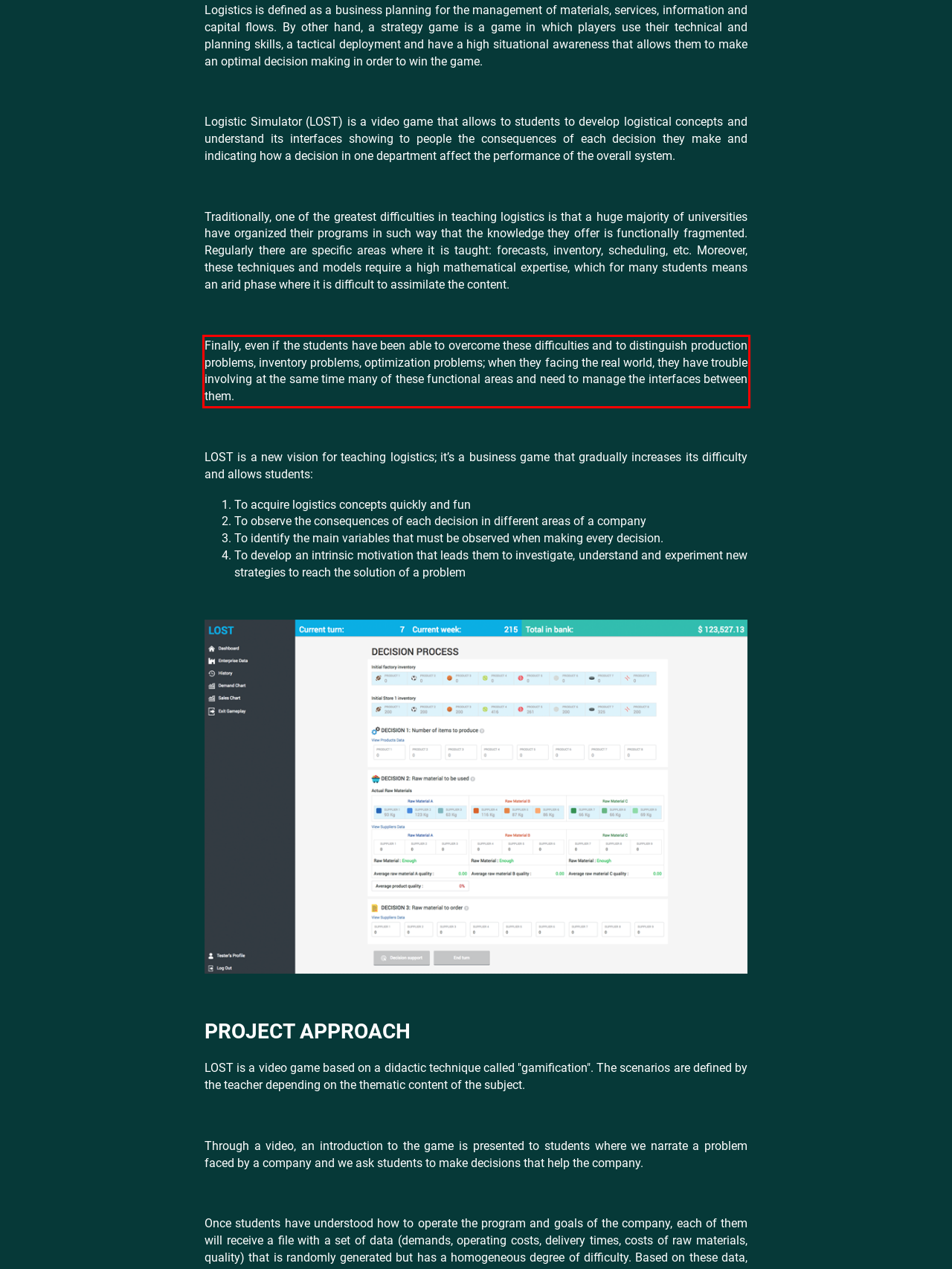Please recognize and transcribe the text located inside the red bounding box in the webpage image.

Finally, even if the students have been able to overcome these difficulties and to distinguish production problems, inventory problems, optimization problems; when they facing the real world, they have trouble involving at the same time many of these functional areas and need to manage the interfaces between them.